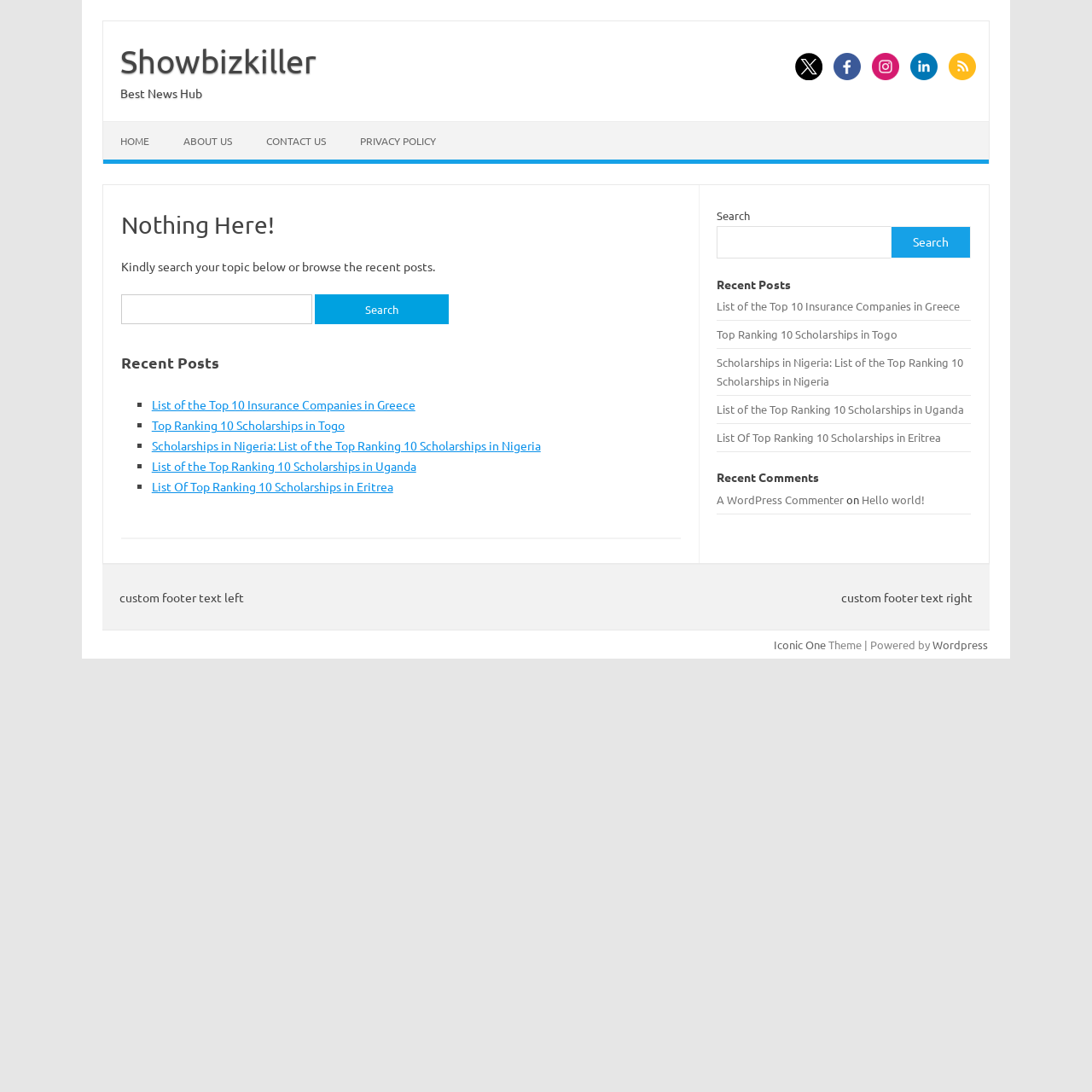Provide a one-word or short-phrase answer to the question:
What is the name of the theme used?

Iconic One